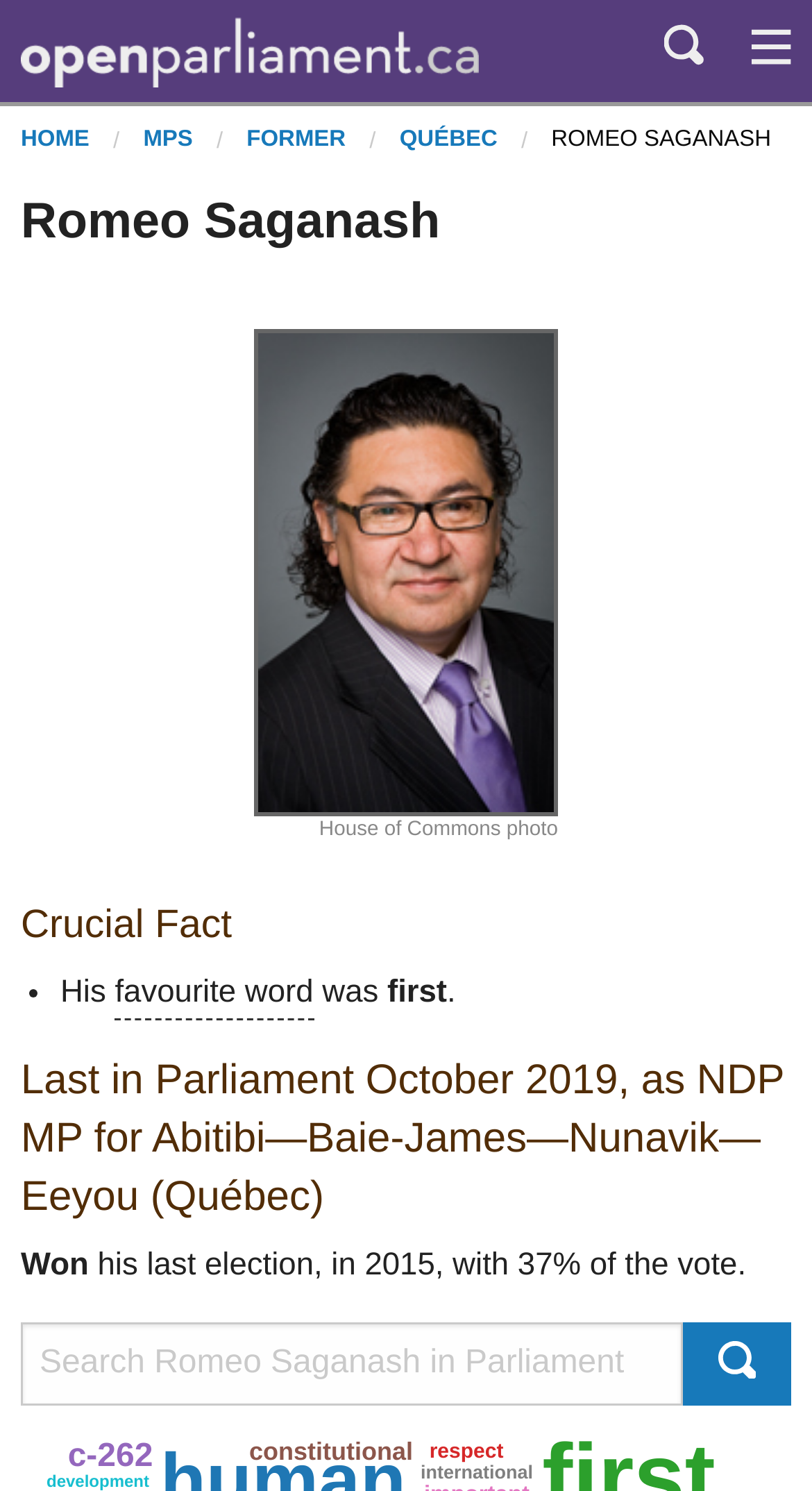Can you show the bounding box coordinates of the region to click on to complete the task described in the instruction: "View Romeo Saganash's profile"?

[0.679, 0.085, 0.95, 0.102]